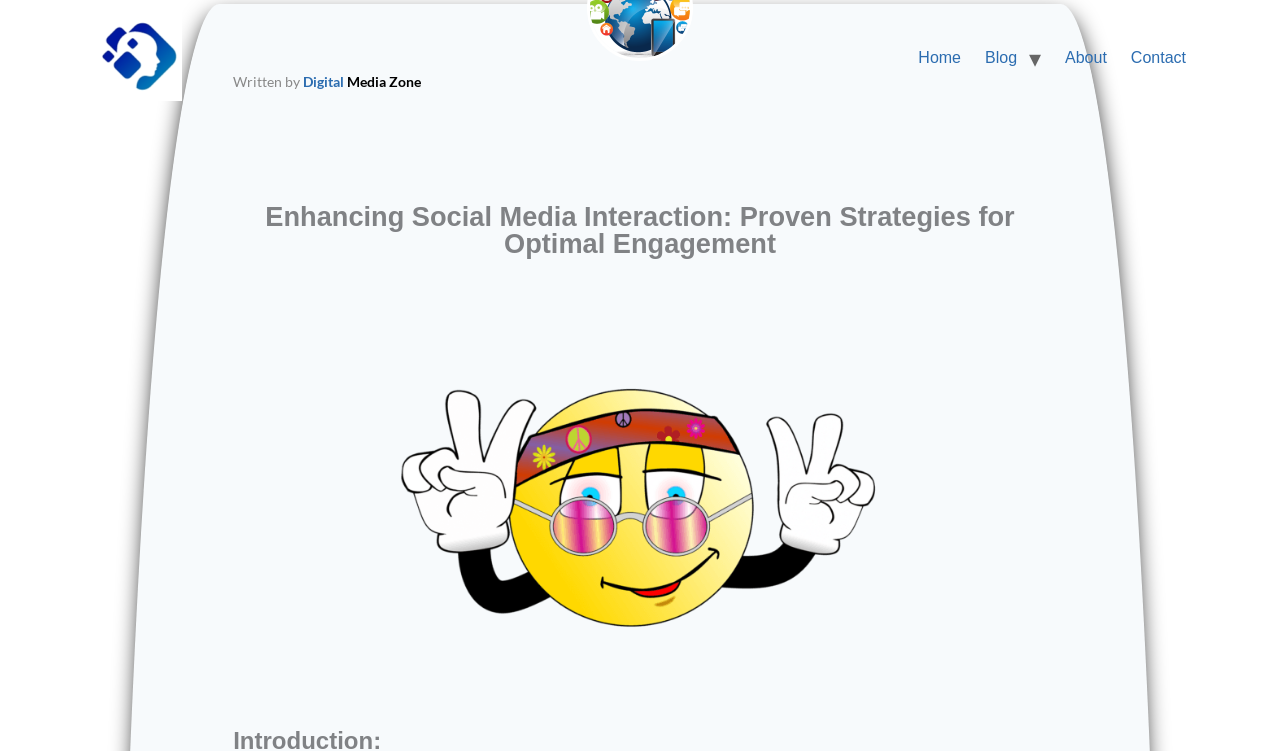Utilize the details in the image to thoroughly answer the following question: Who is the author of the article?

I looked at the text 'Written by' and saw that it is followed by a link 'Digital', which I assume is the author of the article.